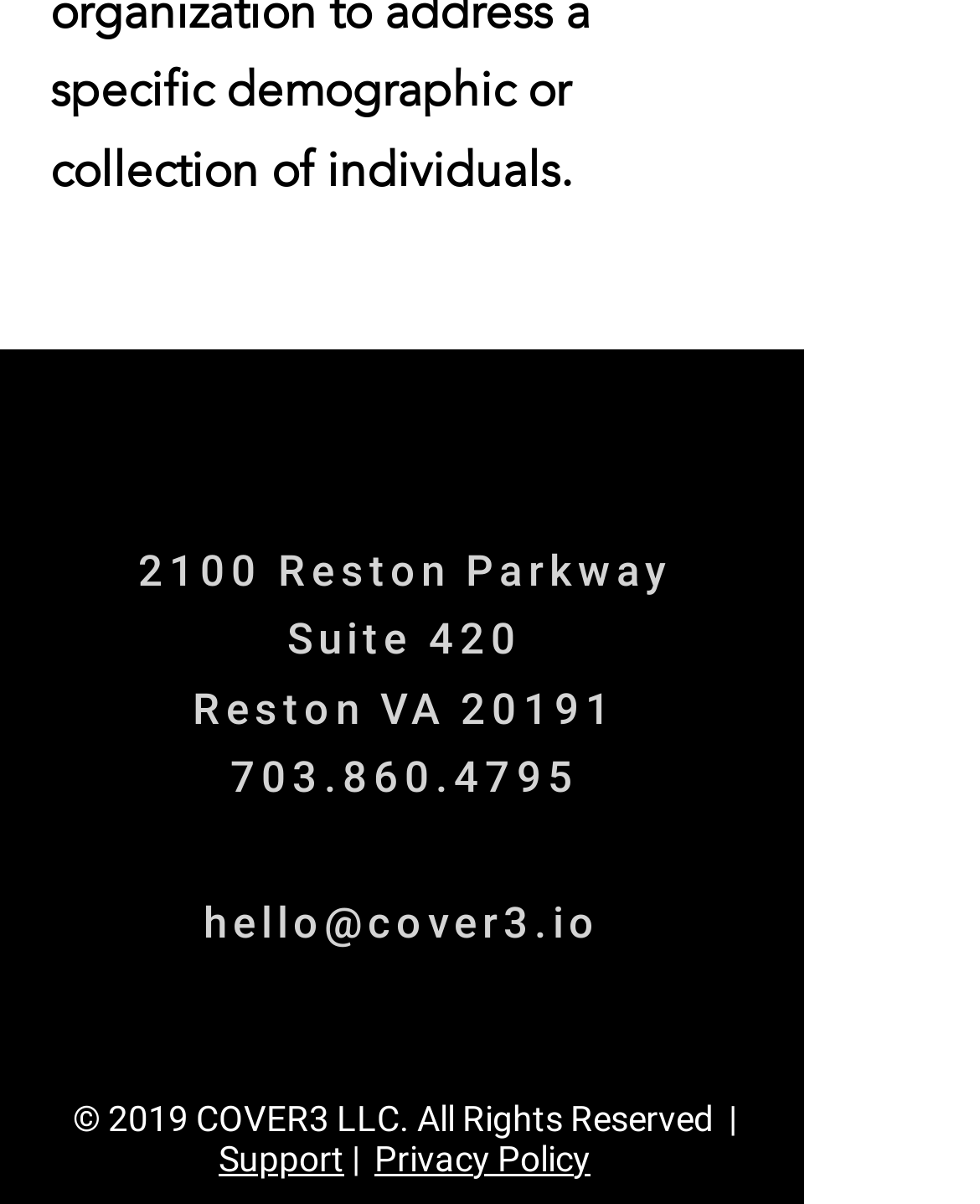Answer the question below using just one word or a short phrase: 
What is the email address of COVER3 LLC?

hello@cover3.io